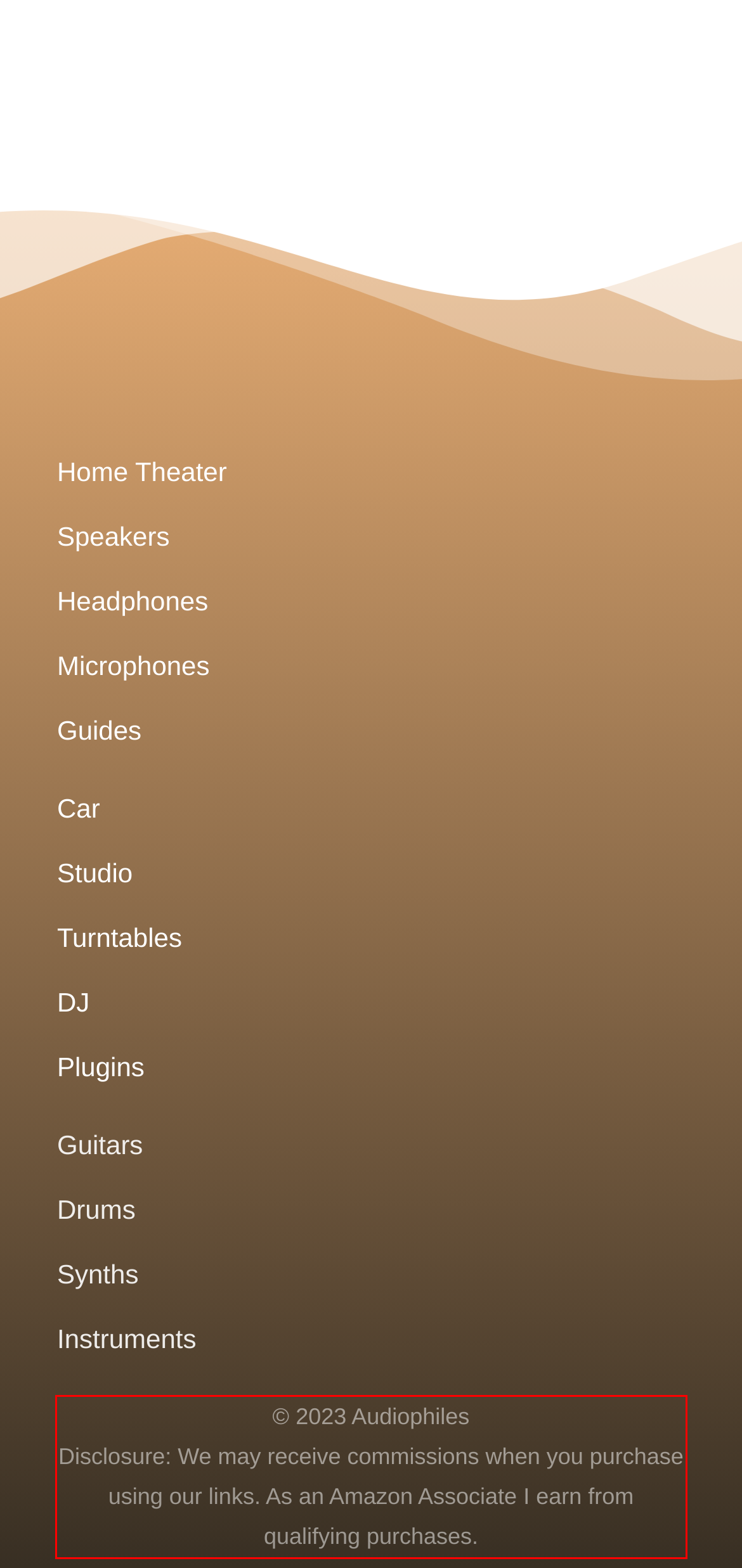You are looking at a screenshot of a webpage with a red rectangle bounding box. Use OCR to identify and extract the text content found inside this red bounding box.

© 2023 Audiophiles Disclosure: We may receive commissions when you purchase using our links. As an Amazon Associate I earn from qualifying purchases.